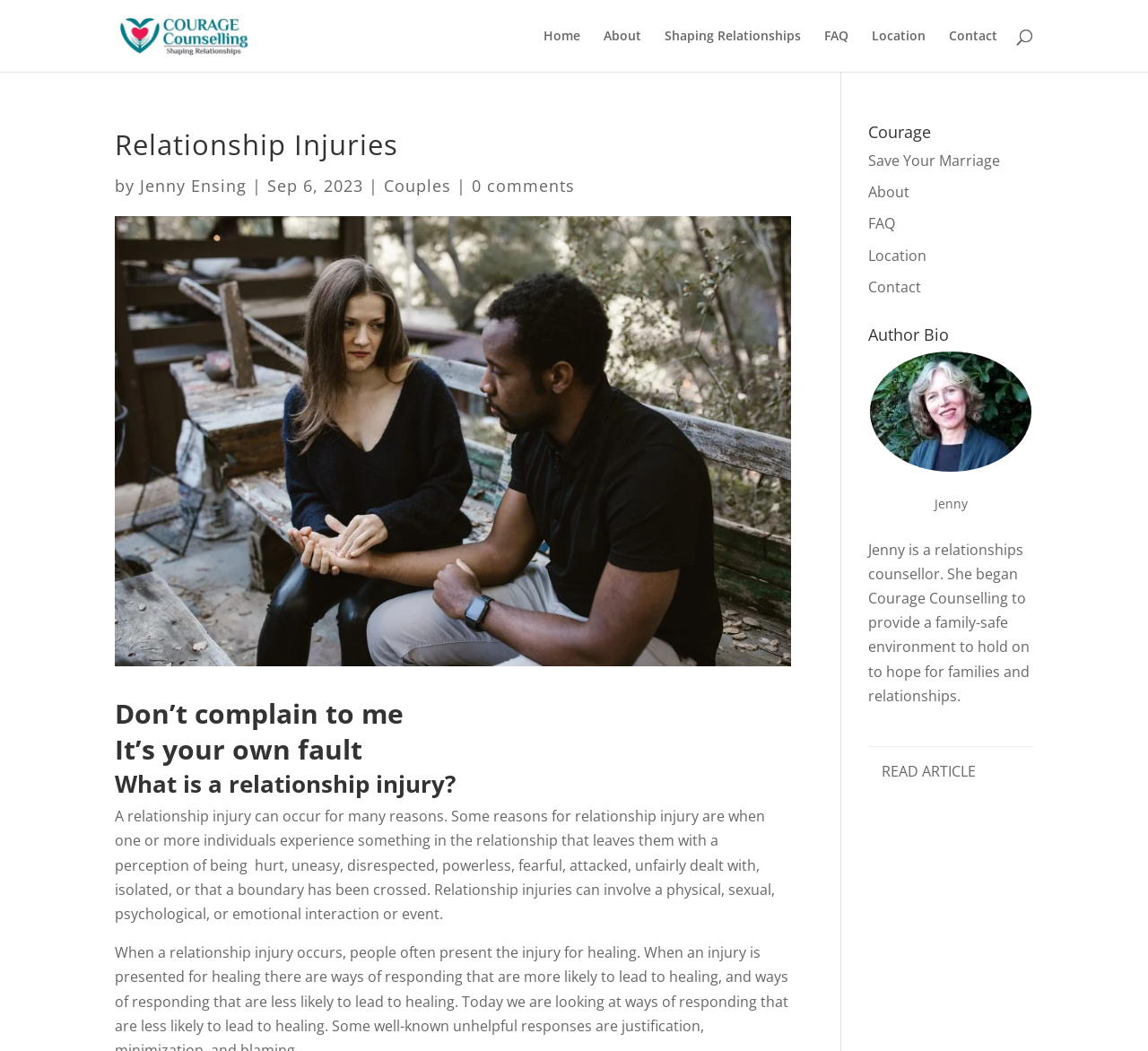Identify the bounding box coordinates of the clickable section necessary to follow the following instruction: "Click the 'Home' link". The coordinates should be presented as four float numbers from 0 to 1, i.e., [left, top, right, bottom].

[0.473, 0.028, 0.505, 0.068]